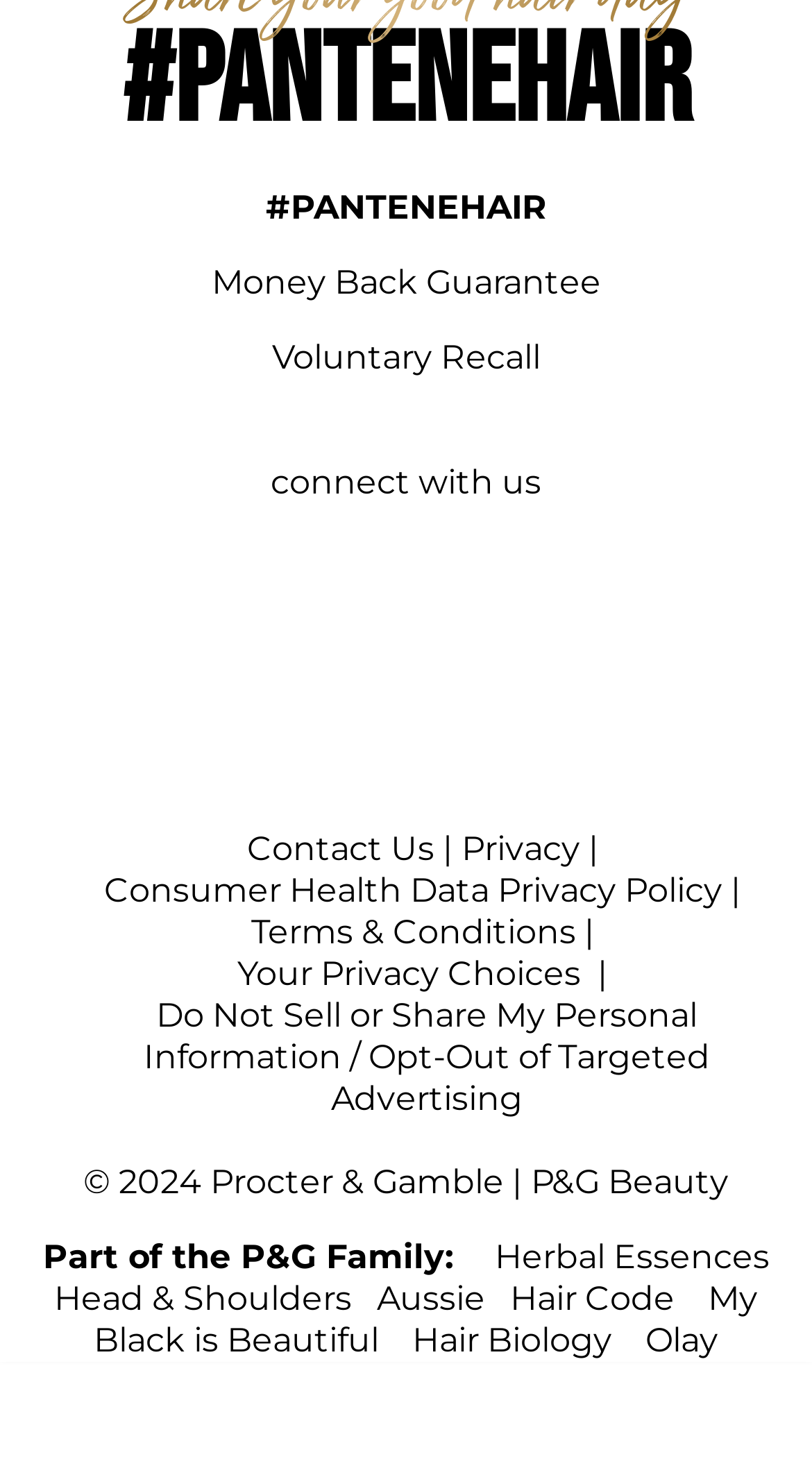Highlight the bounding box coordinates of the element you need to click to perform the following instruction: "Opt-out of Targeted Advertising."

[0.177, 0.679, 0.885, 0.763]